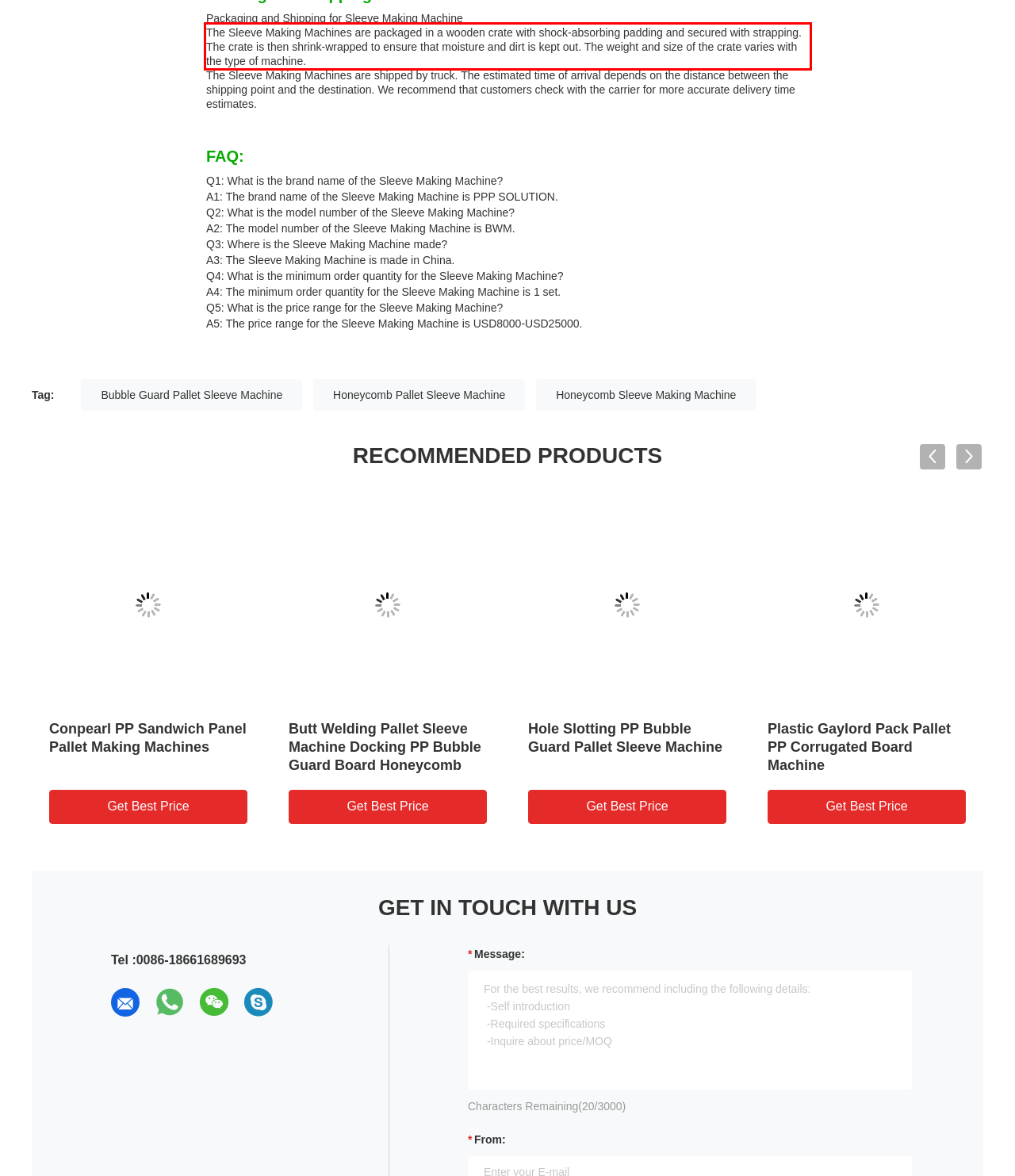You are given a screenshot of a webpage with a UI element highlighted by a red bounding box. Please perform OCR on the text content within this red bounding box.

The Sleeve Making Machines are packaged in a wooden crate with shock-absorbing padding and secured with strapping. The crate is then shrink-wrapped to ensure that moisture and dirt is kept out. The weight and size of the crate varies with the type of machine.